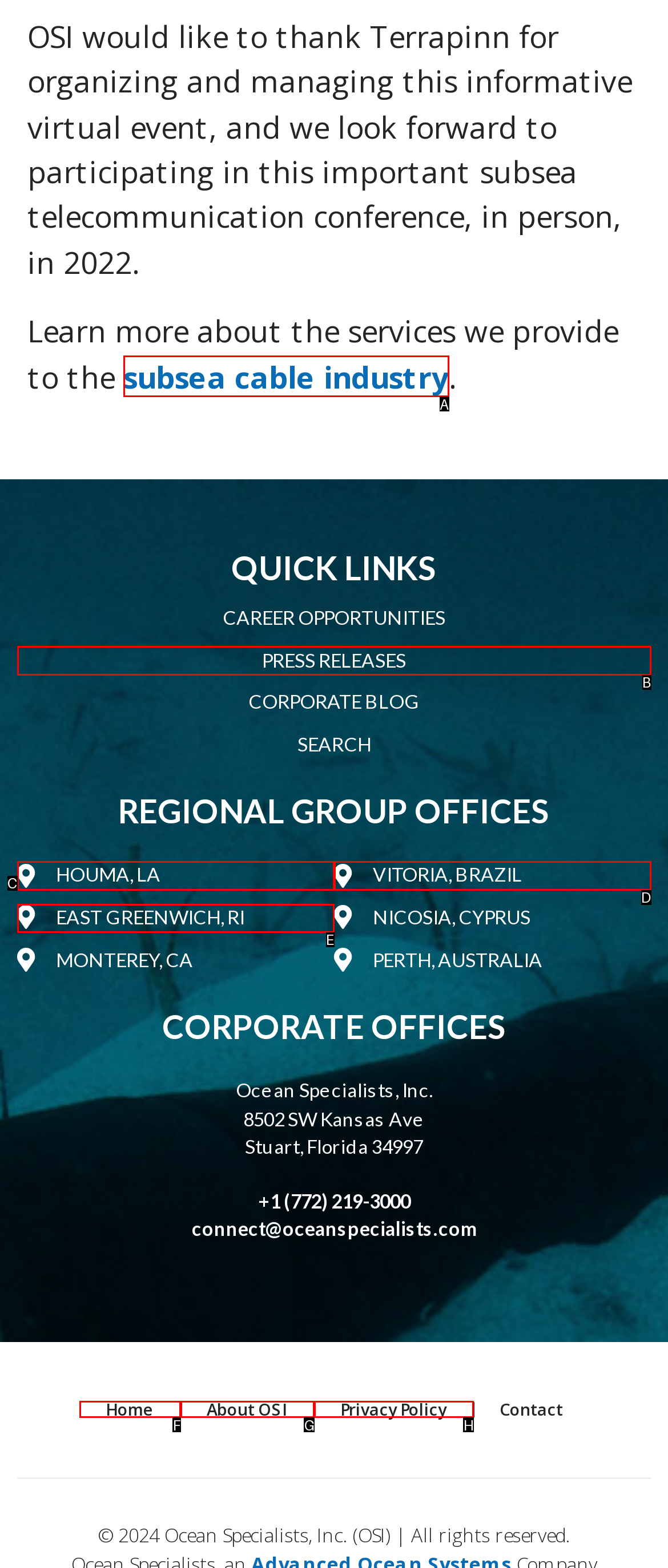Identify which HTML element aligns with the description: About OSI
Answer using the letter of the correct choice from the options available.

G